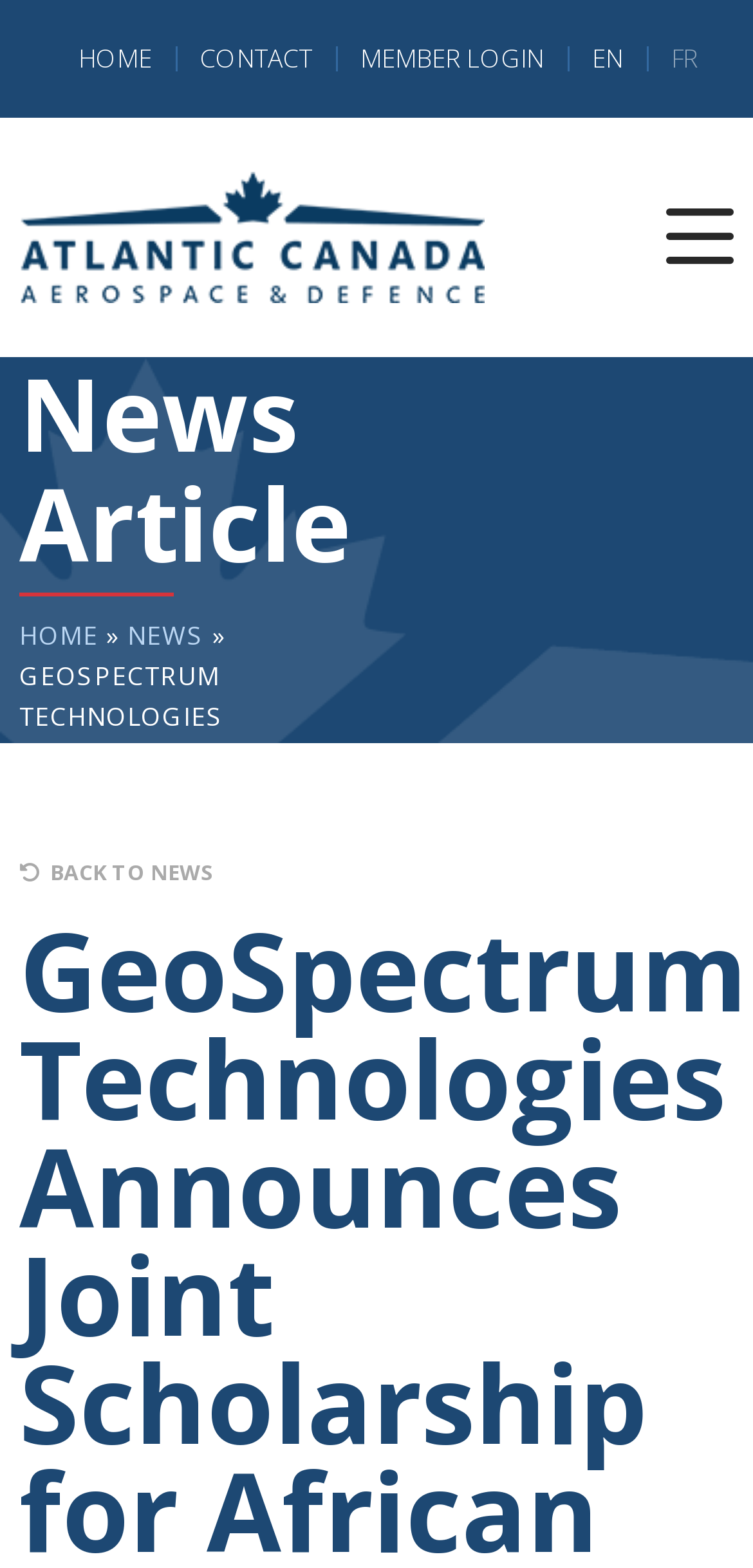What is the name of the company announcing a joint scholarship?
Using the image as a reference, give an elaborate response to the question.

The name of the company can be found in the title of the news article, which is 'GEOSPECTRUM TECHNOLOGIES ANNOUNCES JOINT SCHOLARSHIP FOR AFRICAN NOVA SCOTIANS'.